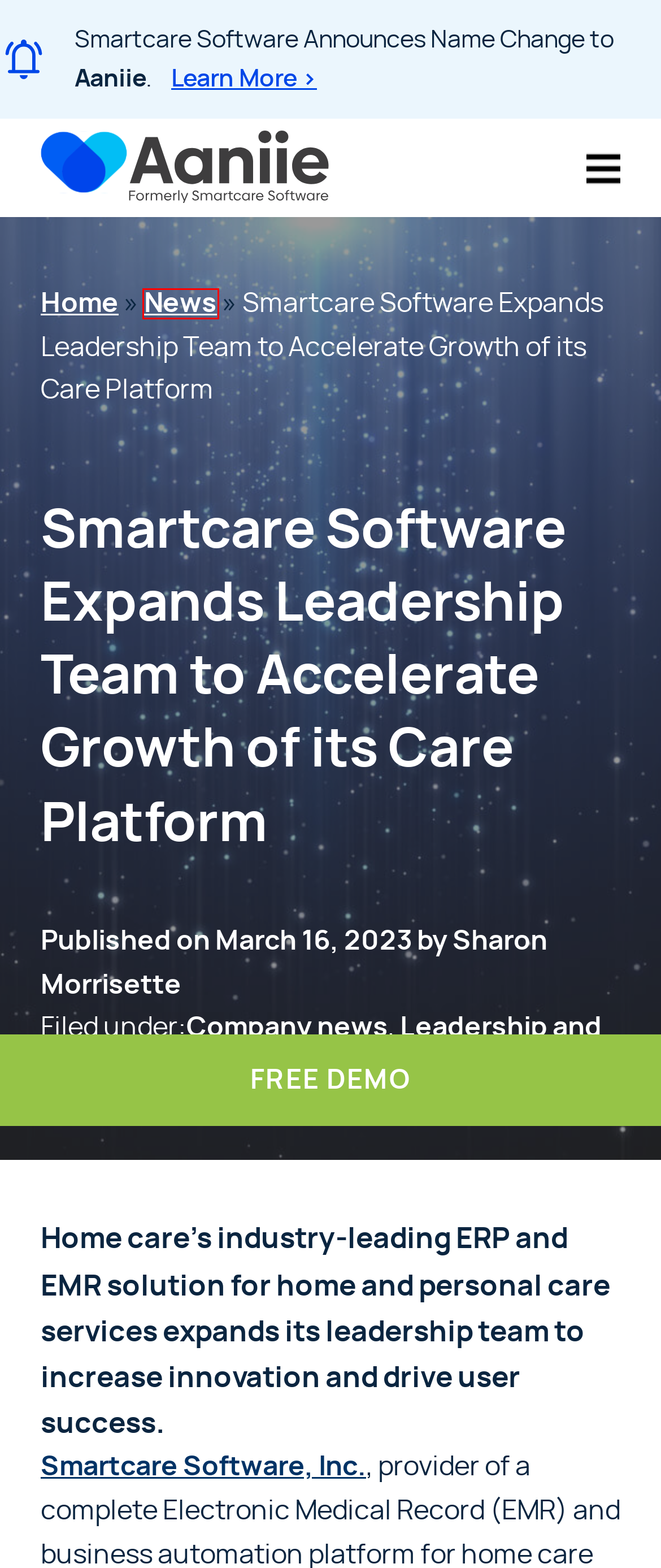Given a screenshot of a webpage with a red bounding box highlighting a UI element, determine which webpage description best matches the new webpage that appears after clicking the highlighted element. Here are the candidates:
A. Leadership and Management Archives |
B. News Archives |
C. Aaniie Care Platform | Formerly Smartcare Software
D. Aaniie for Home Care | Aaniie Formerly Smartcare Software
E. Sharon Morrisette, Author at
F. Smartcare Software Announces Name Change to Aaniie
G. Company news Archives |
H. News | Aaniie

H